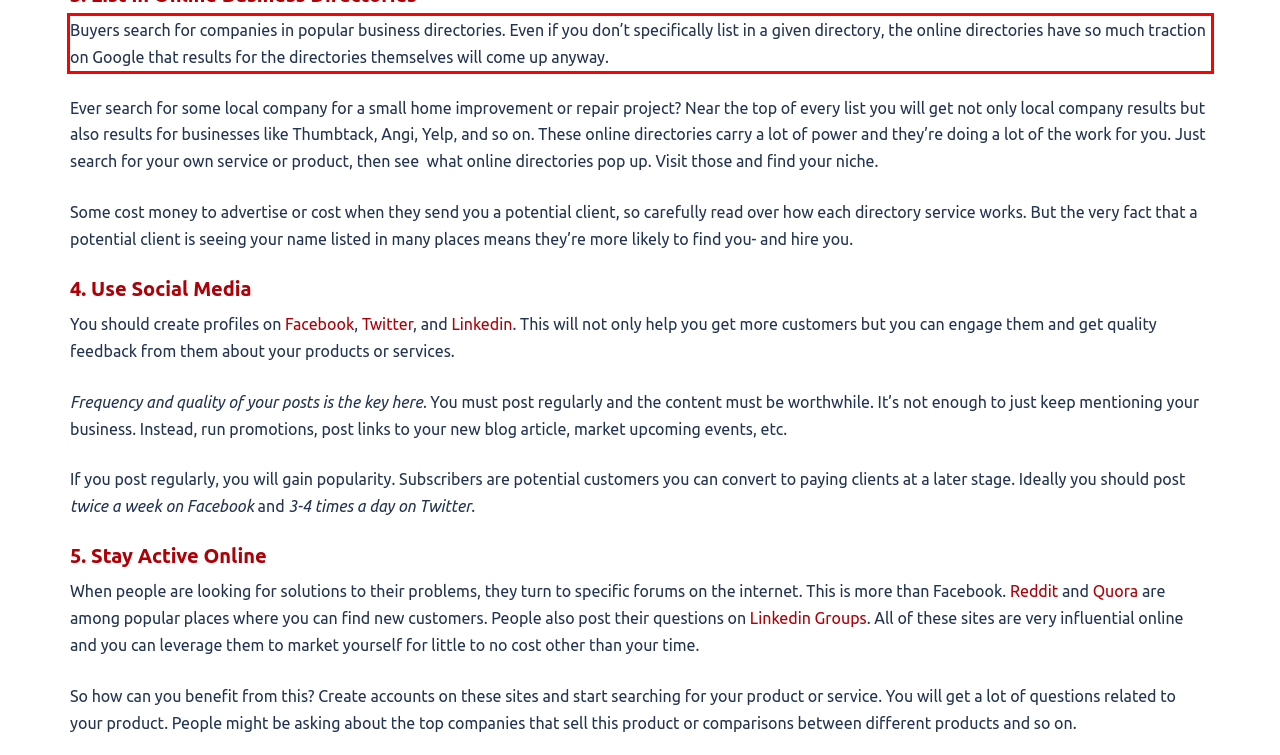Within the provided webpage screenshot, find the red rectangle bounding box and perform OCR to obtain the text content.

Buyers search for companies in popular business directories. Even if you don’t specifically list in a given directory, the online directories have so much traction on Google that results for the directories themselves will come up anyway.